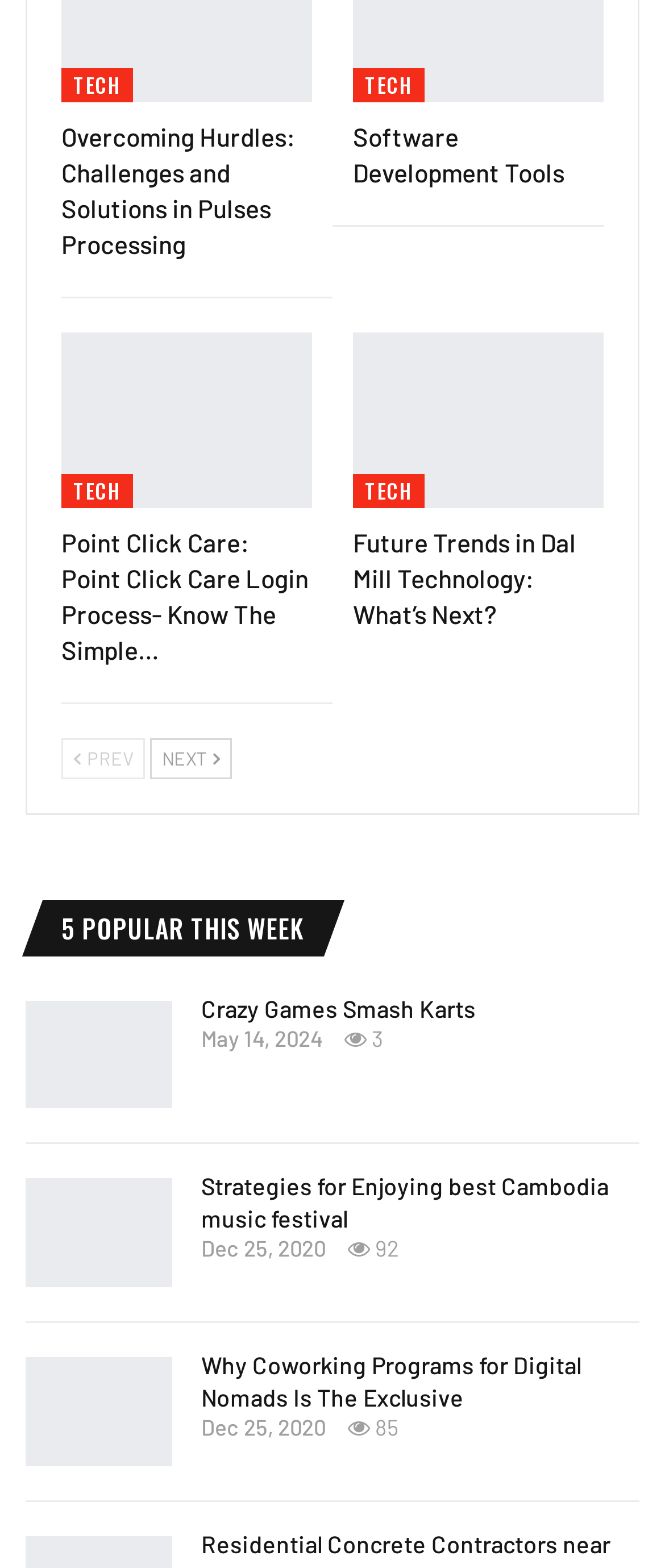What is the topic of the first link?
Answer the question with a single word or phrase, referring to the image.

Pulses Processing